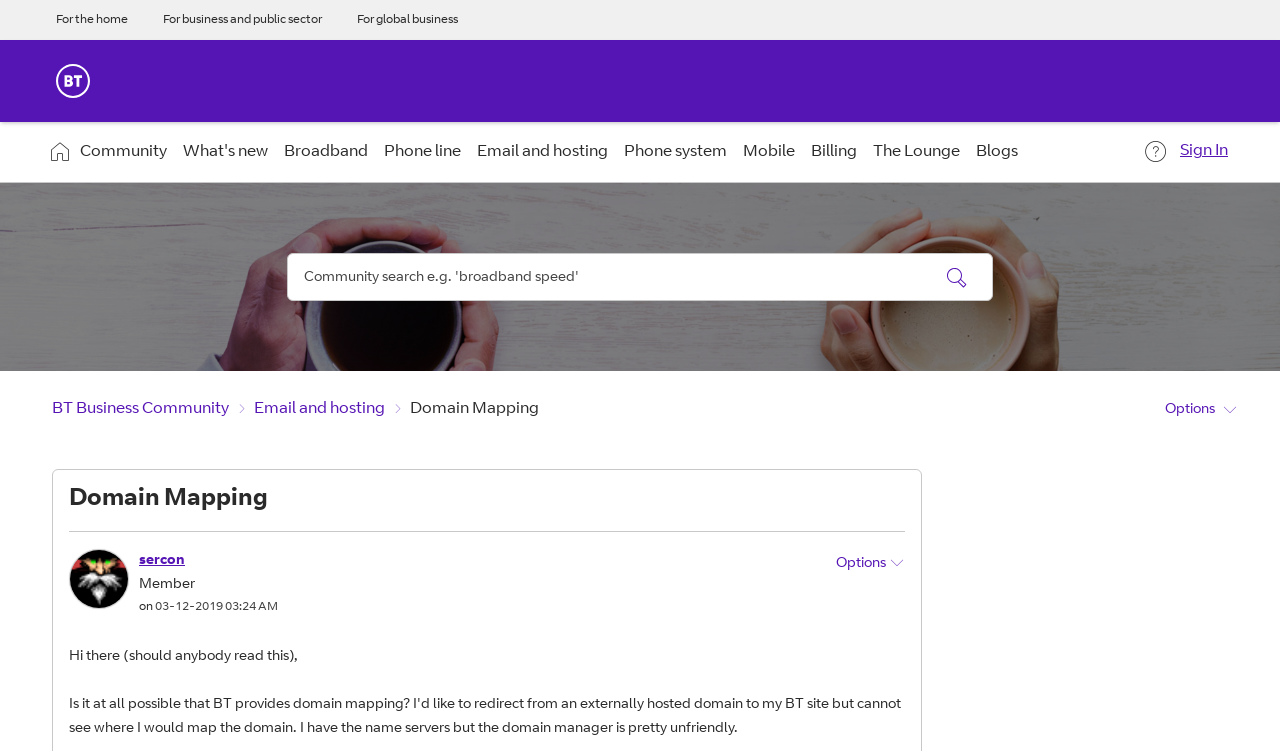Provide a thorough summary of the webpage.

The webpage is about the BT Business Community, specifically focused on the topic of domain mapping. At the top, there are three links: "For the home", "For business and public sector", and "For global business". Below these links, there is a navigation menu with links to "BT Business Home", "Community", "What's new", and various business-related topics such as "Broadband", "Phone line", and "Email and hosting".

On the right side of the page, there is a search bar with a "Search" button. Above the search bar, there is a "Sign In" link. Below the search bar, there is a navigation breadcrumbs section with links to "BT Business Community", "Email and hosting", and "Domain Mapping", which is currently disabled.

The main content of the page is a post titled "Domain Mapping" with an image and a profile link to the author, "sercon". The post is dated "03-12-2019" and has a timestamp of "03:24 AM". There is a "Show Domain Mapping post option menu" button next to the post title. Below the post title, there is a brief text that reads "Hi there (should anybody read this),".

Overall, the webpage appears to be a community forum or discussion board where users can share and discuss topics related to business and technology.